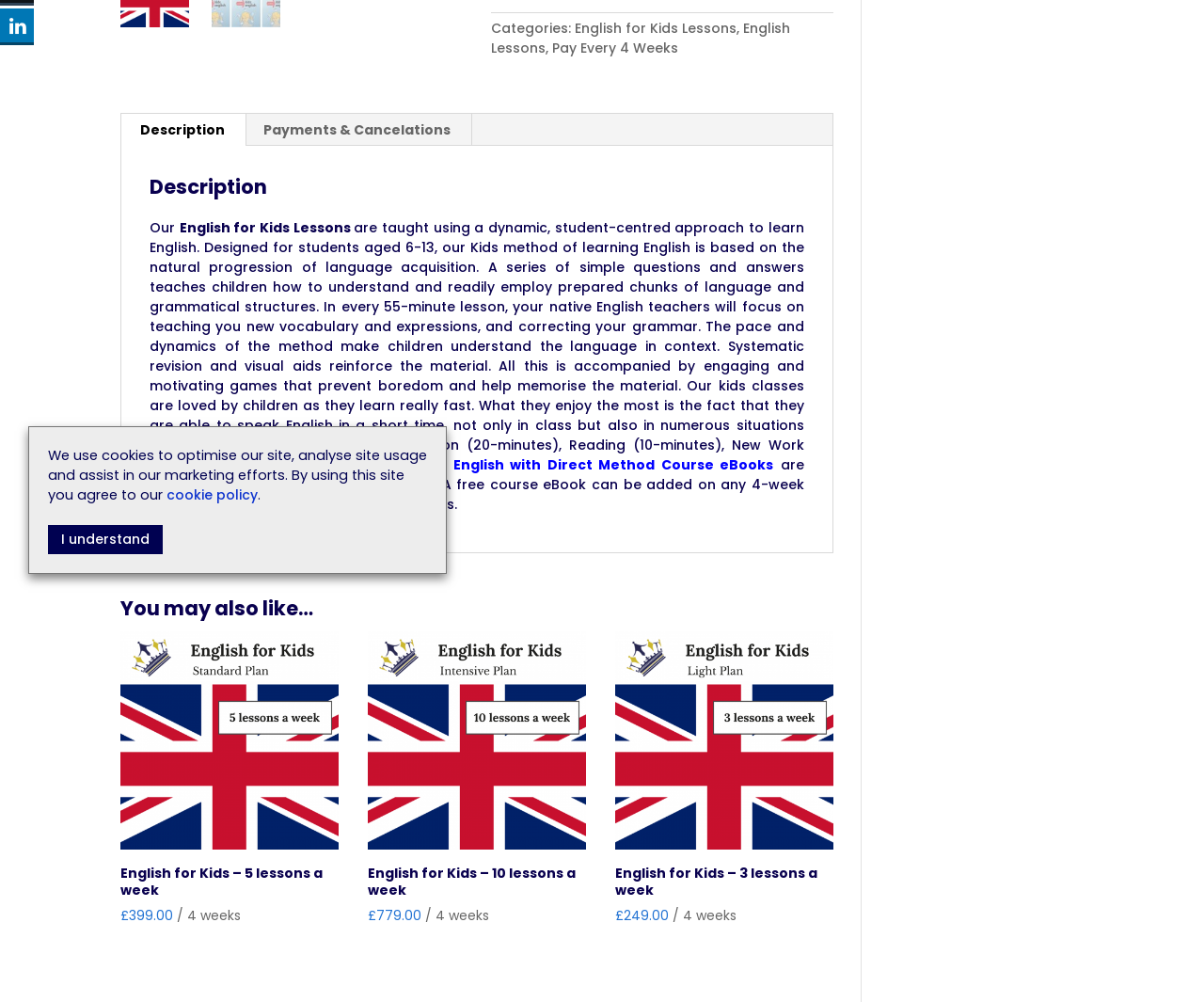Ascertain the bounding box coordinates for the UI element detailed here: "Pay Every 4 Weeks". The coordinates should be provided as [left, top, right, bottom] with each value being a float between 0 and 1.

[0.459, 0.038, 0.563, 0.057]